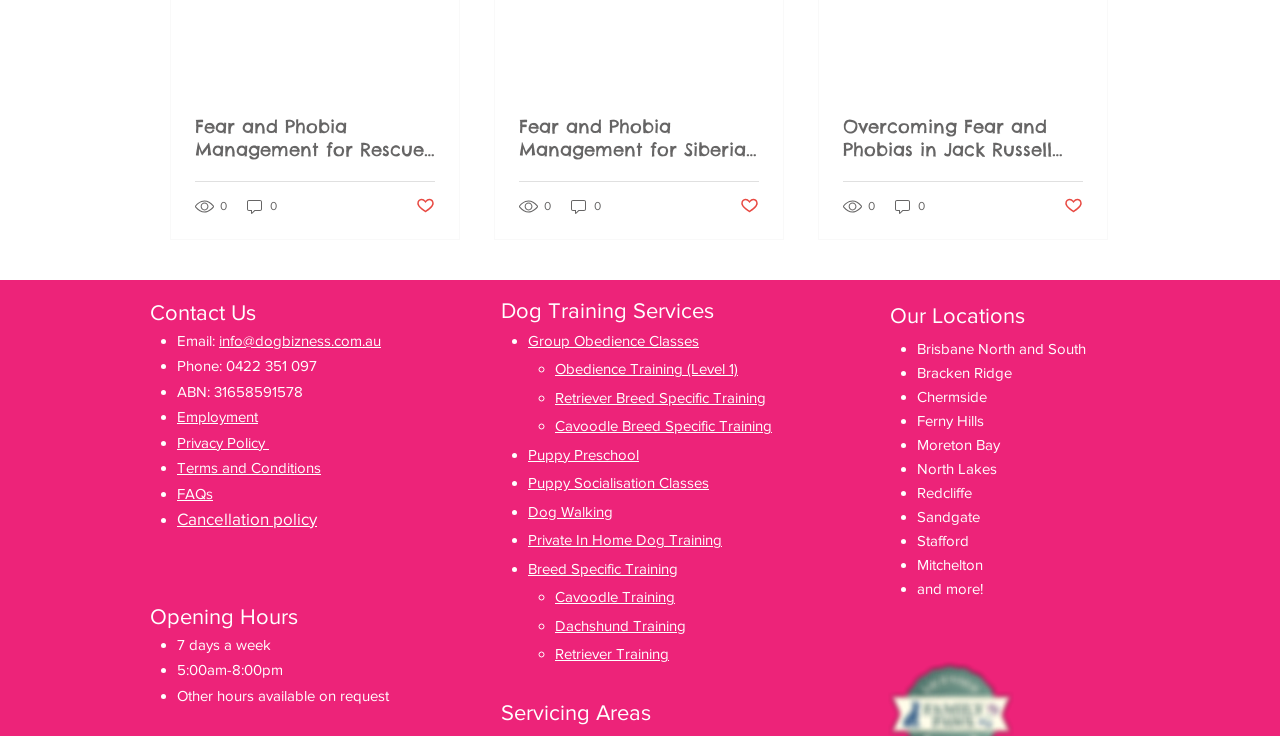Please respond to the question using a single word or phrase:
What type of training is provided for Cavoodles?

Cavoodle Breed Specific Training